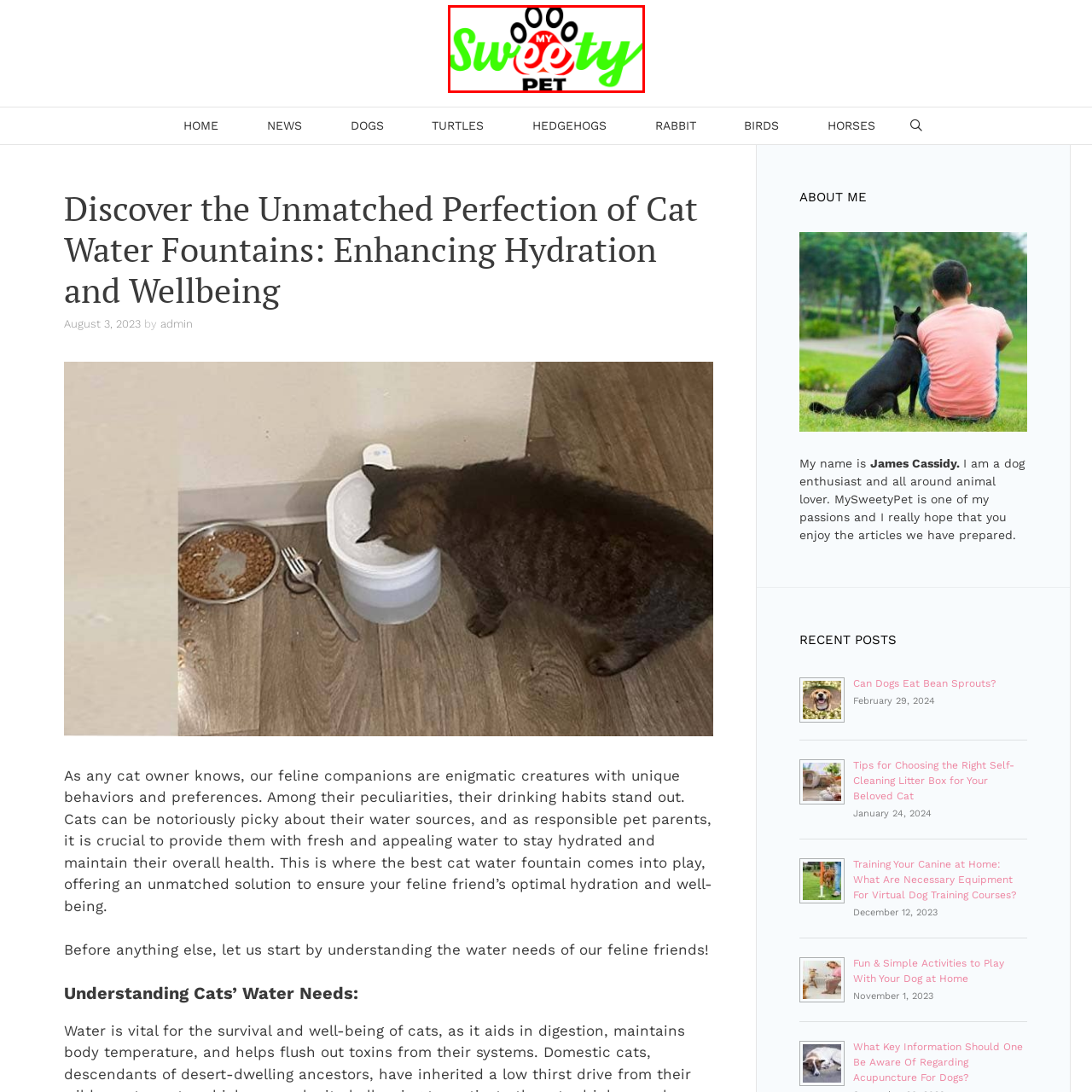Describe meticulously the scene encapsulated by the red boundary in the image.

The image features a vibrant and playful logo for "My Sweety Pet." The design prominently showcases the words "My Sweety" in a fun, curvy font, highlighted in bright green, while "PET" appears beneath in bold black letters. Above the text is an outline of a paw print, symbolizing the brand's connection to pets. This logo reflects a warm, friendly, and inviting approach, encapsulating the essence of a pet-loving community. The use of color and font style conveys a sense of joy and care, aligning well with the brand's focus on enhancing the lives of pets and their owners.